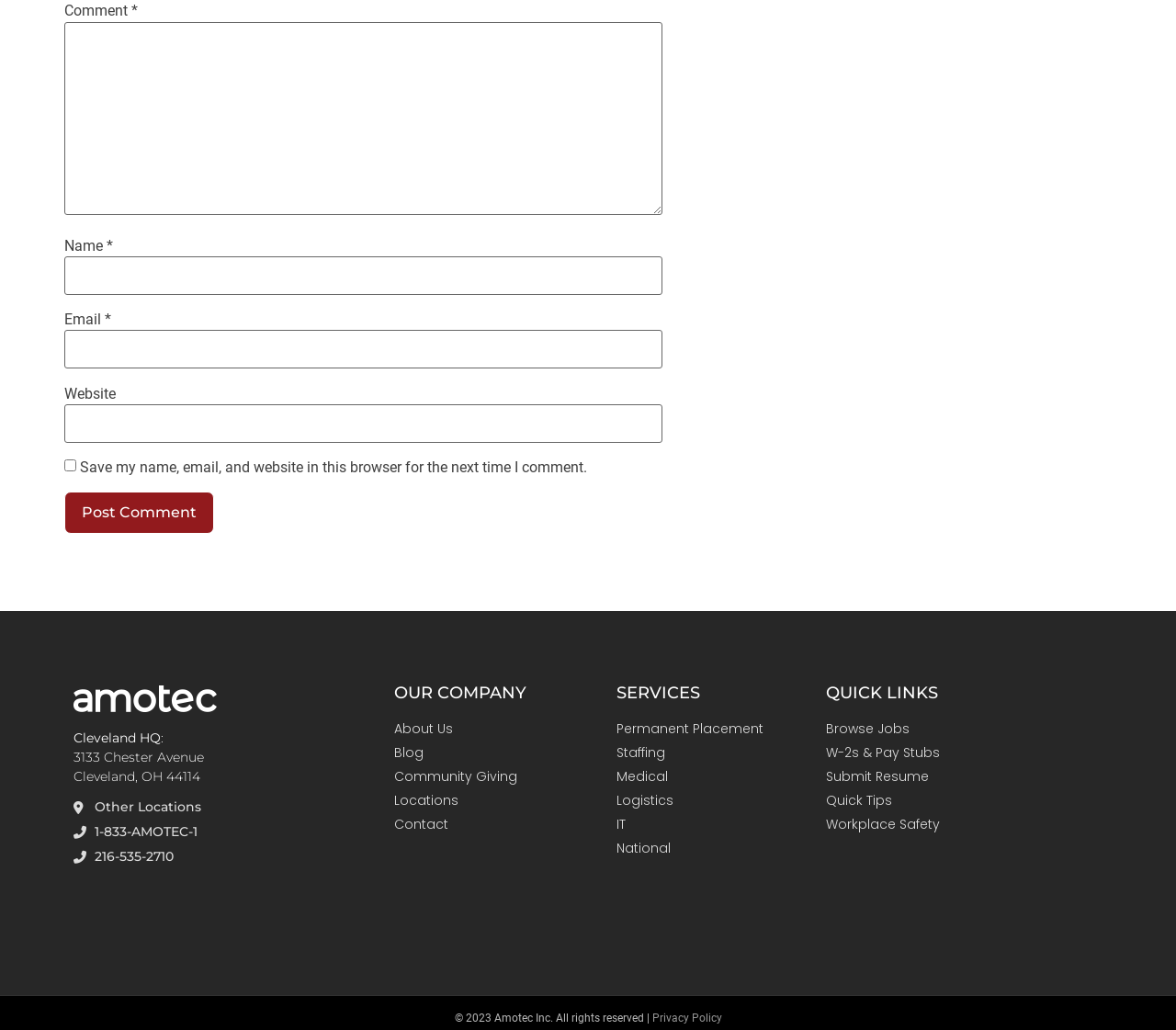Locate the bounding box coordinates of the area you need to click to fulfill this instruction: 'Type your name'. The coordinates must be in the form of four float numbers ranging from 0 to 1: [left, top, right, bottom].

[0.055, 0.249, 0.564, 0.286]